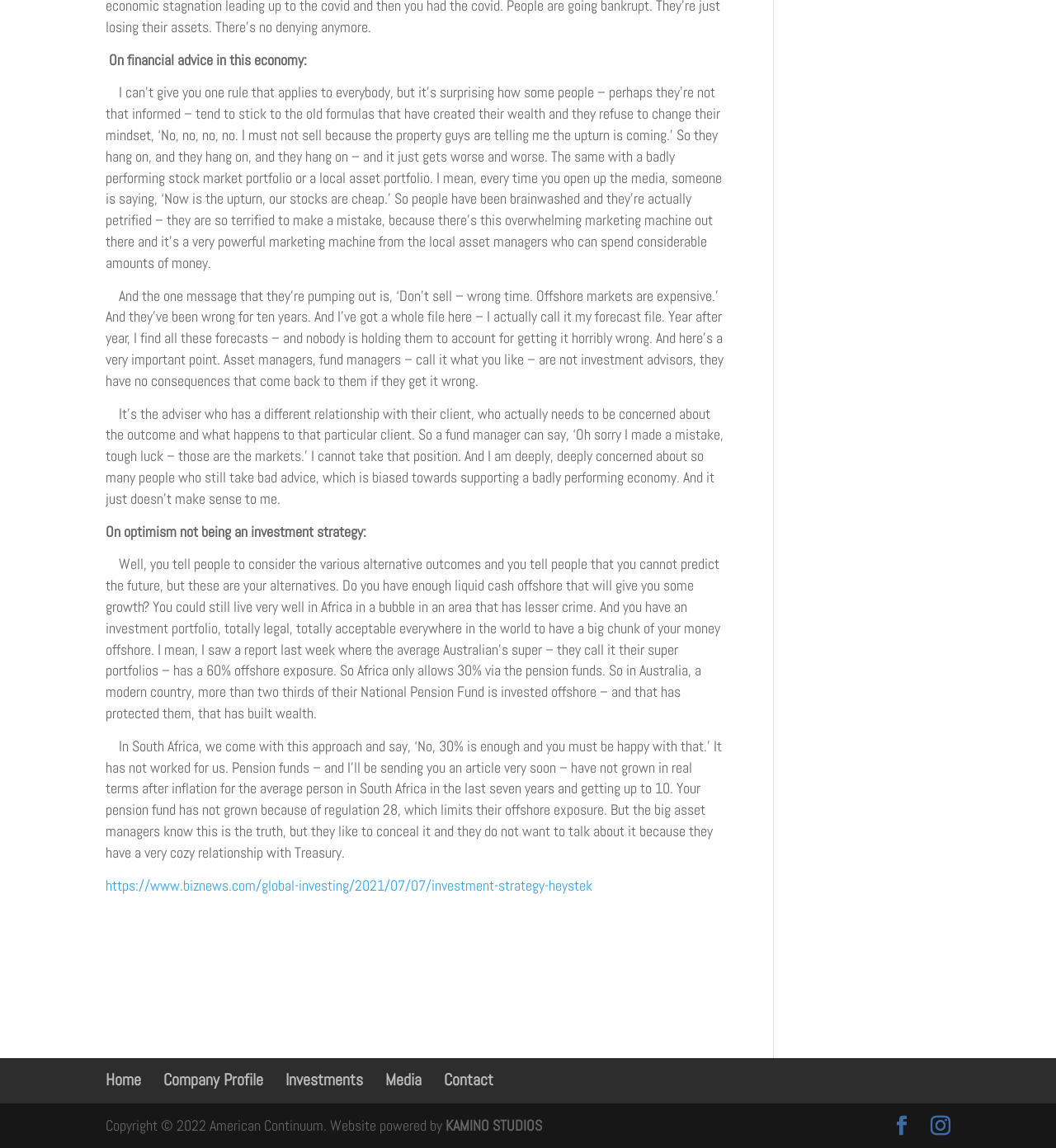Please identify the bounding box coordinates of the clickable area that will fulfill the following instruction: "Click on 'Contact'". The coordinates should be in the format of four float numbers between 0 and 1, i.e., [left, top, right, bottom].

[0.42, 0.931, 0.467, 0.949]